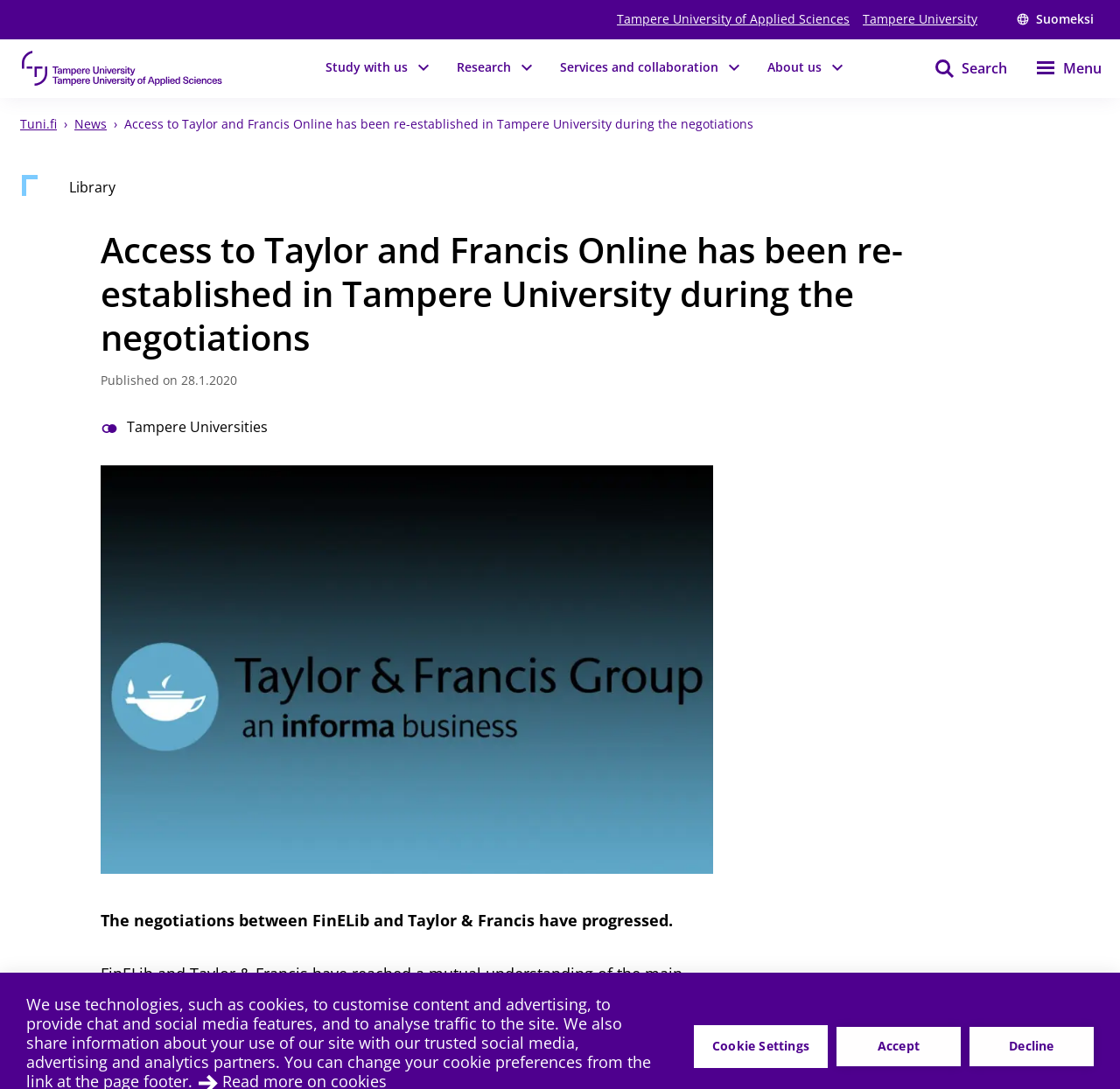Could you provide the bounding box coordinates for the portion of the screen to click to complete this instruction: "View news"?

[0.06, 0.106, 0.105, 0.121]